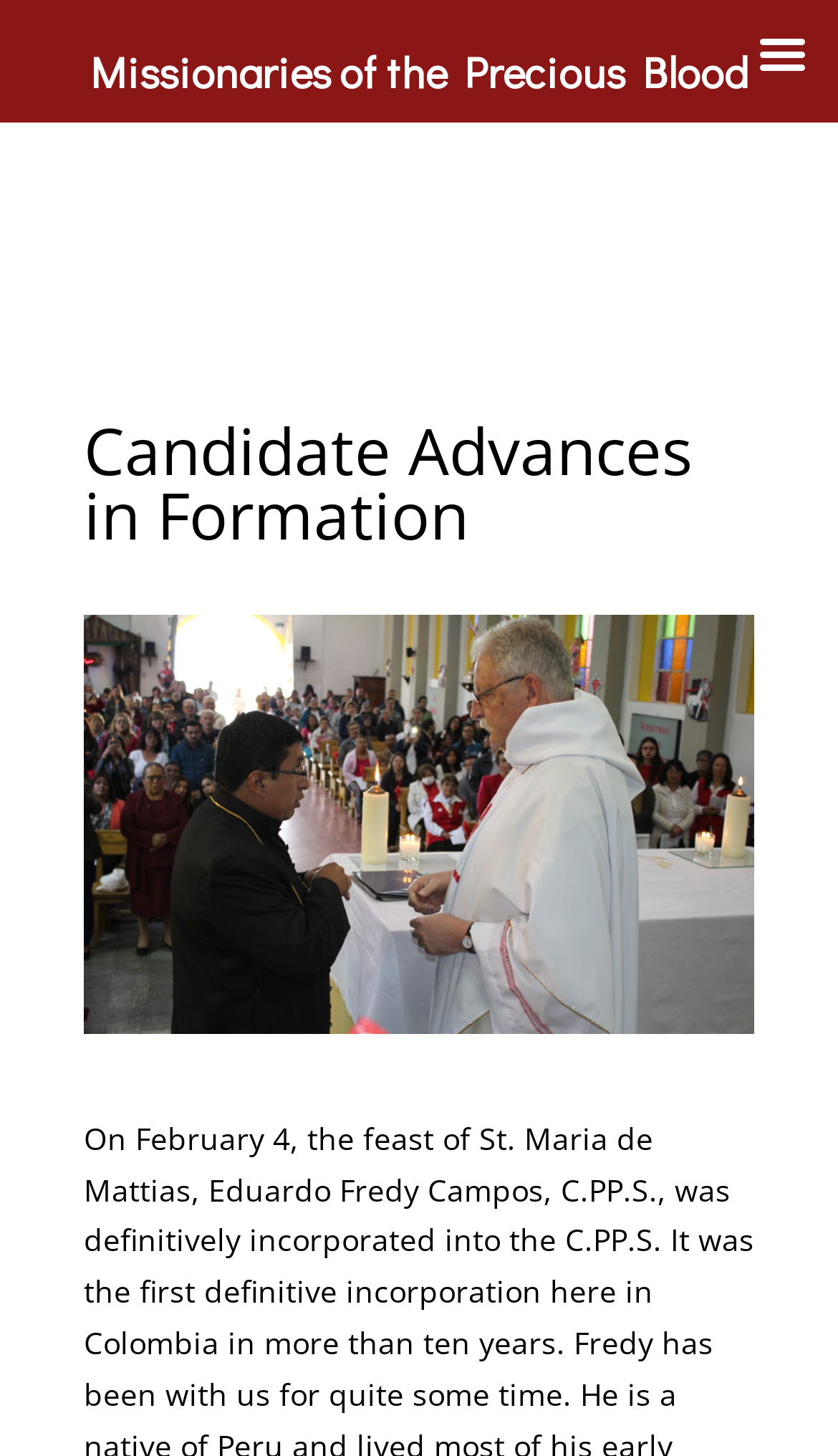Generate the main heading text from the webpage.

Candidate Advances in Formation